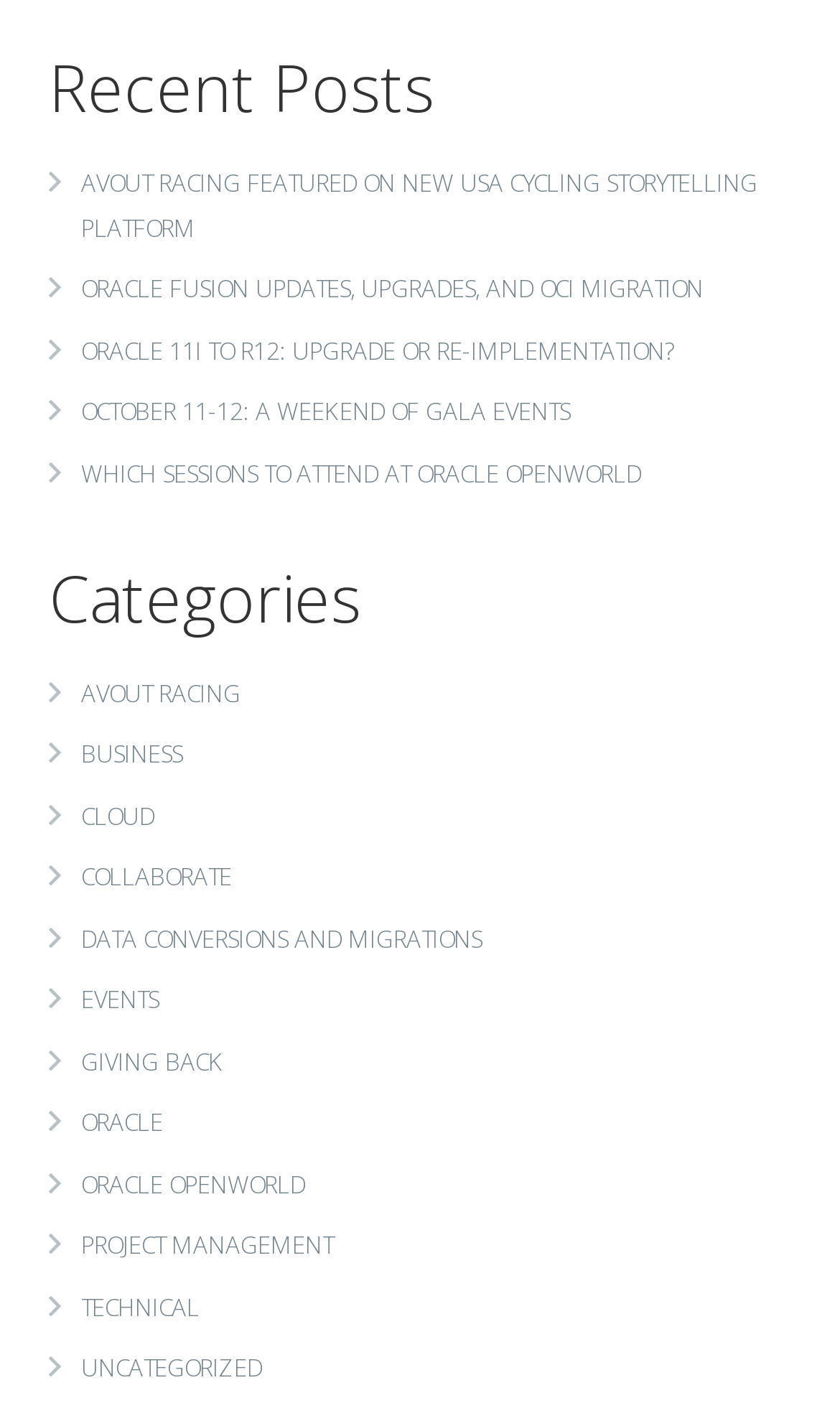Respond with a single word or phrase:
What is the topic of the fifth post?

ORACLE OPENWORLD